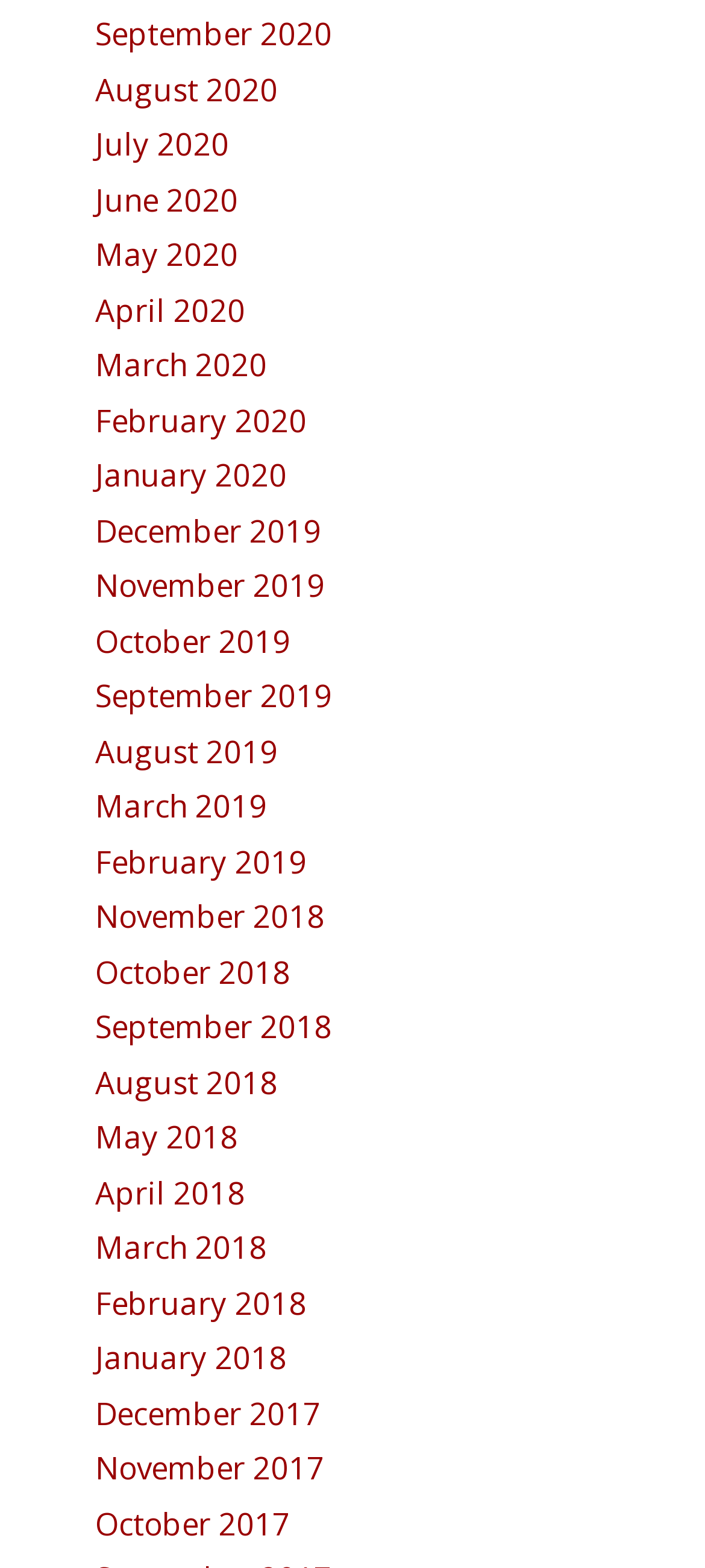Provide the bounding box for the UI element matching this description: "BOOK YOUR RETREAT".

None